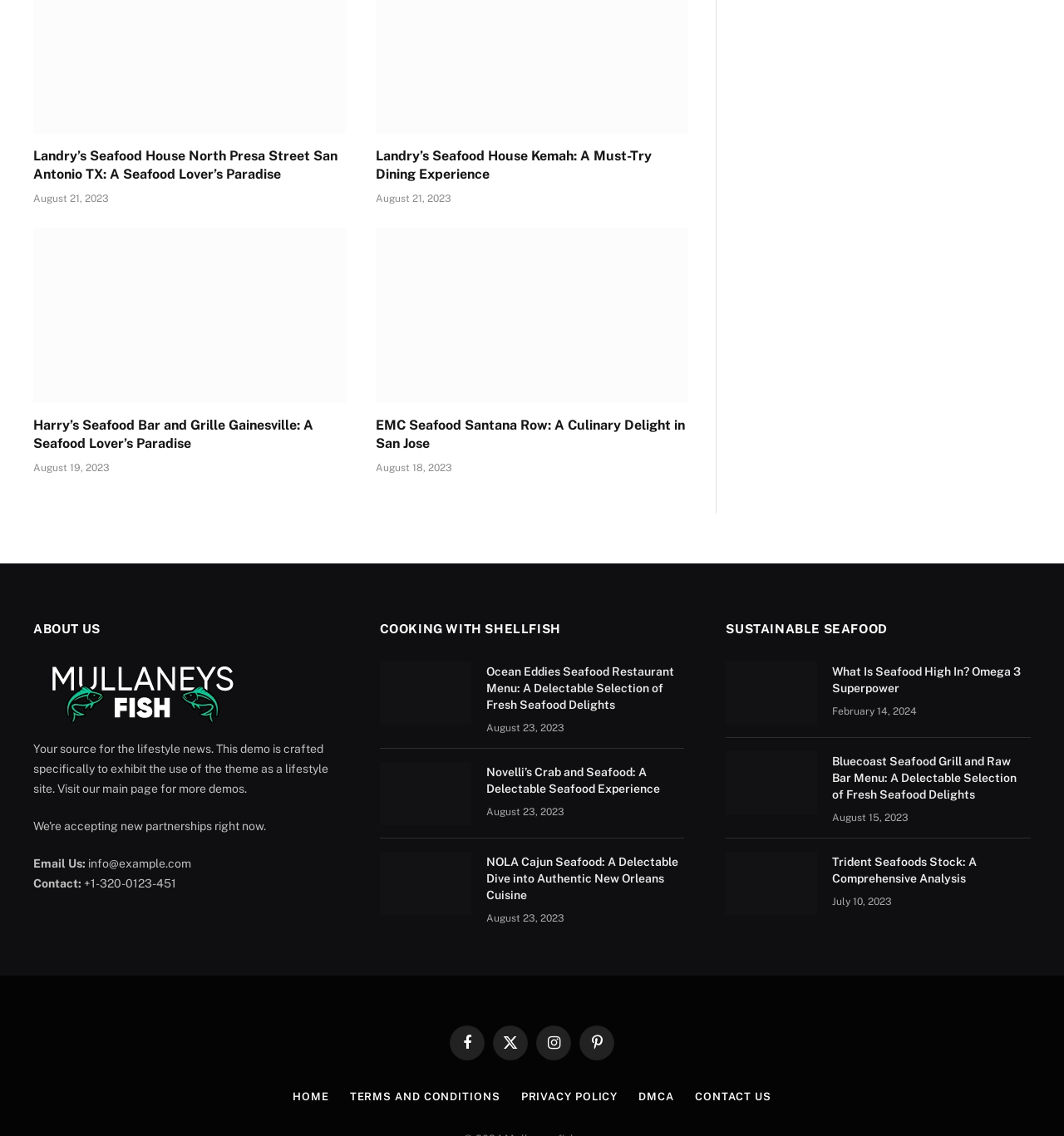What is the date of the article 'Ocean Eddies Seafood Restaurant Menu: A Delectable Selection of Fresh Seafood Delights'?
Look at the image and provide a detailed response to the question.

The date of the article 'Ocean Eddies Seafood Restaurant Menu: A Delectable Selection of Fresh Seafood Delights' can be found next to the time element, which is 'August 23, 2023'.